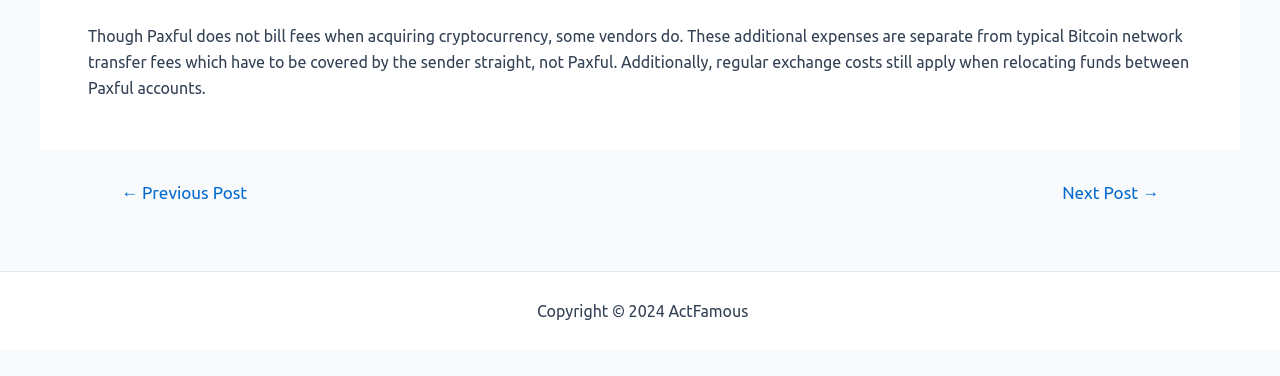Analyze the image and answer the question with as much detail as possible: 
What is the purpose of Paxful?

Based on the text on the webpage, it appears that Paxful is a platform for exchanging cryptocurrencies, as it mentions acquiring cryptocurrency and Bitcoin network transfer fees.